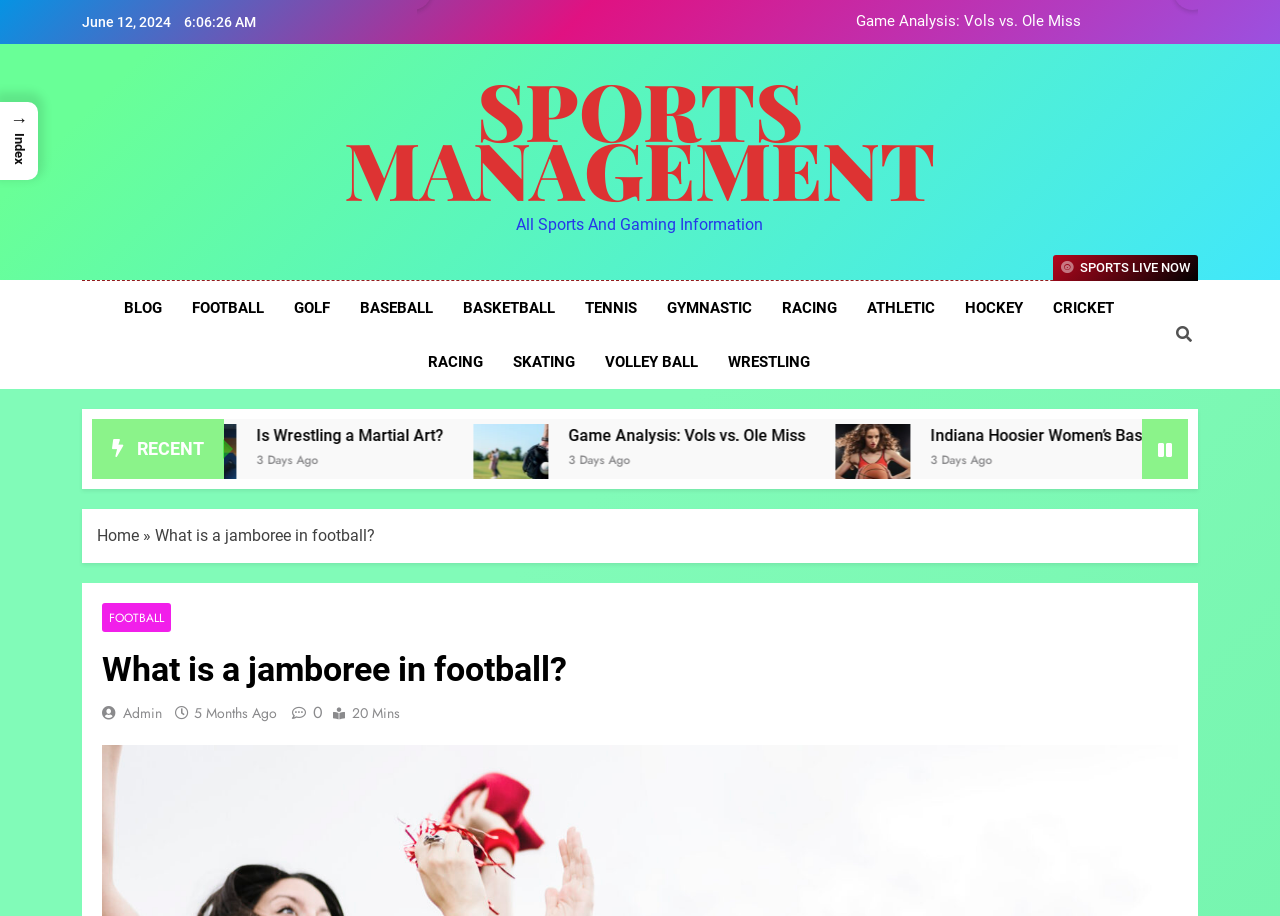Provide a thorough description of the webpage you see.

This webpage is about sports management, specifically focusing on football. At the top, there is a date and time displayed, "June 12, 2024" and "6:06:27 AM". Below this, there is a list item titled "Game Analysis: Vols vs. Ole Miss" with a link to the analysis. 

To the left of the list item, there is a link to "SPORTS MANAGEMENT" and a static text "All Sports And Gaming Information". Above these links, there are several links to different sports categories, including "BLOG", "FOOTBALL", "GOLF", "BASEBALL", and more.

On the right side of the page, there is a section with recent sports news. There are three articles displayed, each with a heading, a link to the article, and an image. The articles are about wrestling, game analysis of Vols vs. Ole Miss, and Indiana Hoosier Women's Basketball. Each article also has a link to the publication date, "3 Days Ago".

Below the recent news section, there is a button with an icon and a link to "SPORTS LIVE NOW". Further down, there is a section with a heading "What is a jamboree in football?" which includes a link to the article, a link to the category "FOOTBALL", and information about the author and publication date.

At the bottom of the page, there are links to "Home" and "→ Index", as well as a button with an icon.